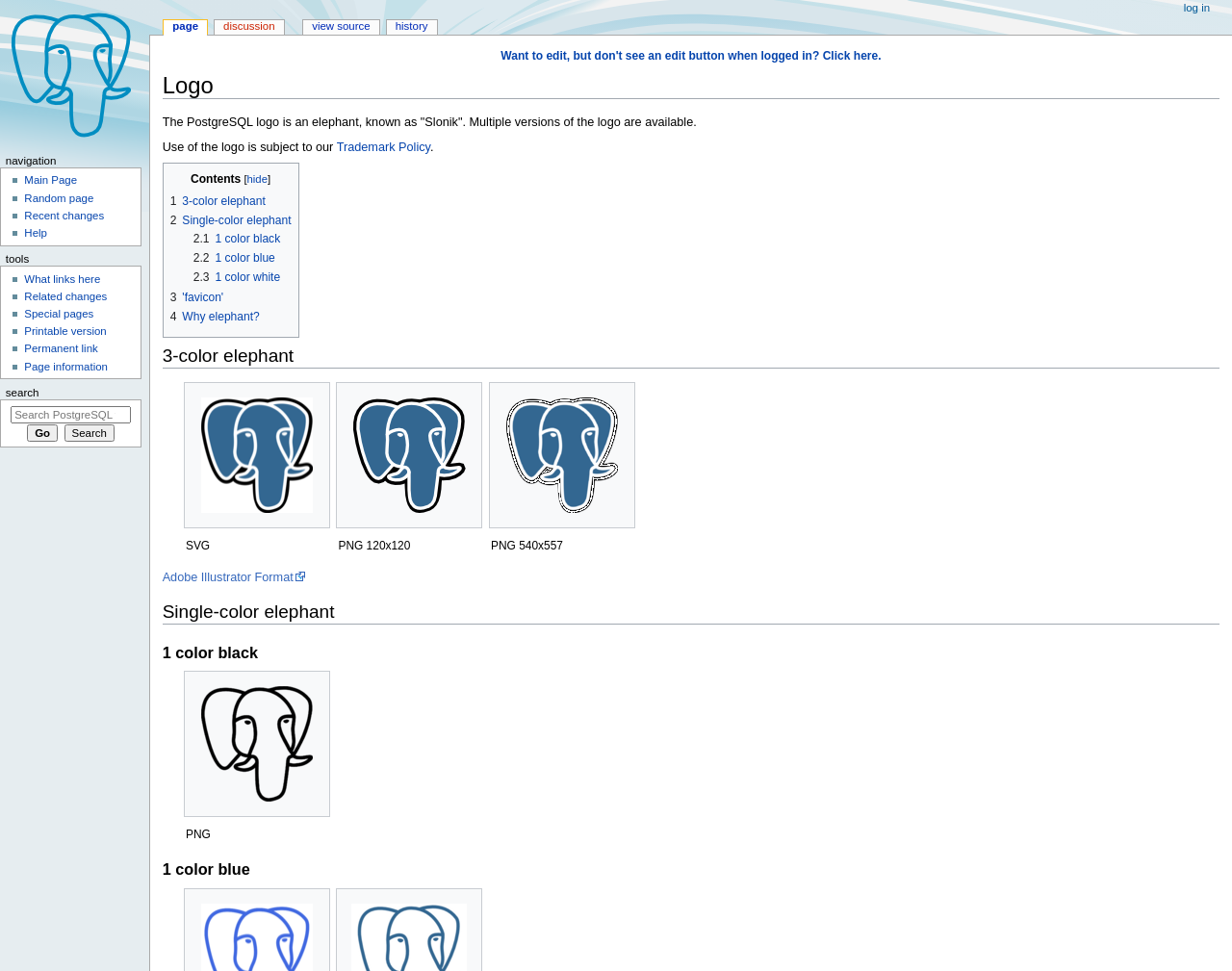Offer a detailed explanation of the webpage layout and contents.

The webpage is about the PostgreSQL logo, also known as "Slonik". At the top, there is a heading "Logo" and a link "Want to edit, but don't see an edit button when logged in? Click here." Below this, there are two links, "Jump to navigation" and "Jump to search". 

To the right of these links, there is a section that describes the PostgreSQL logo, stating that it is an elephant and that multiple versions of the logo are available. This section also mentions that the use of the logo is subject to the Trademark Policy, which is a link.

Below this section, there is a navigation menu labeled "Contents" that contains several links, including "3-color elephant", "Single-color elephant", and "Why elephant?". 

Further down the page, there are sections for "3-color elephant" and "Single-color elephant", each containing links to different versions of the logo, such as SVG, PNG, and Adobe Illustrator Format. 

At the top right of the page, there is a navigation menu labeled "page actions" that contains links to "page", "discussion", "view source", and "history". 

At the top left of the page, there is a navigation menu labeled "personal tools" that contains a link to "log in". 

Below this, there is a link to "Visit the main page". 

To the left of the page, there are three navigation menus labeled "navigation", "tools", and "search". The "navigation" menu contains links to "Main Page", "Random page", "Recent changes", and "Help". The "tools" menu contains links to "What links here", "Related changes", "Special pages", "Printable version", "Permanent link", and "Page information". The "search" menu contains a search box and two buttons, "Go" and "Search".